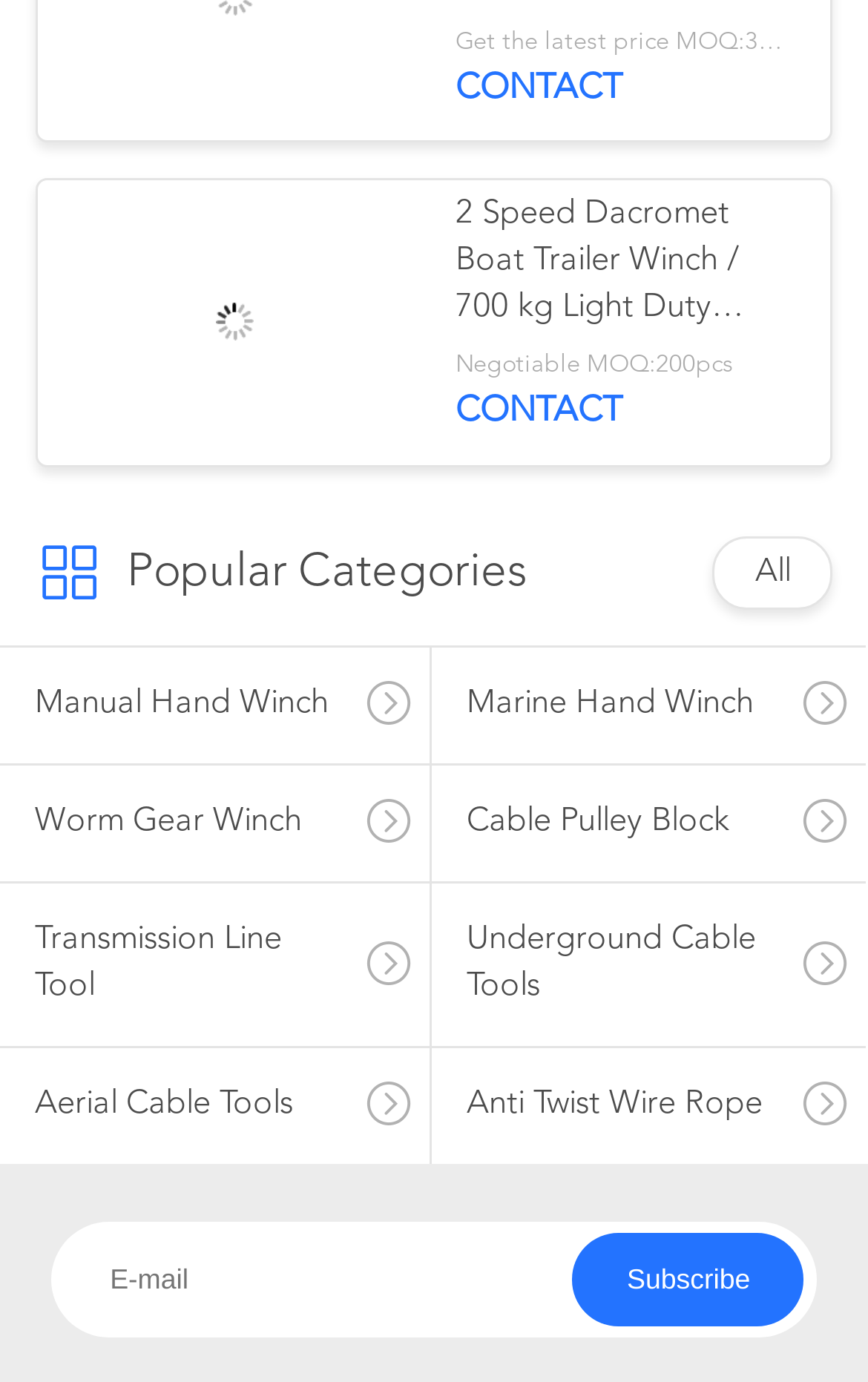Give a one-word or one-phrase response to the question: 
What is the function of the button at the bottom of the webpage?

Subscribe